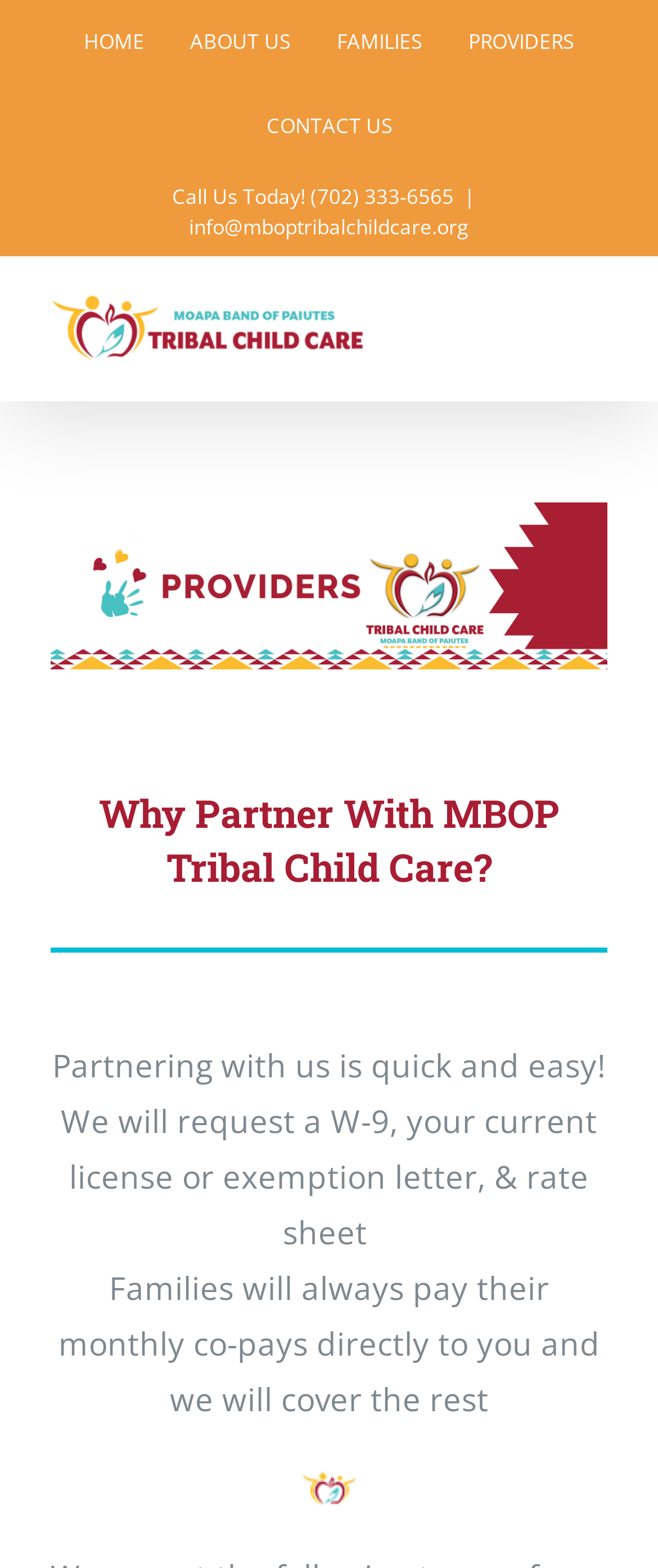Give a full account of the webpage's elements and their arrangement.

The webpage is about Moapa Band of Paiutes Tribal Child Care, specifically the "Providers" section. At the top, there is a navigation menu with five links: "HOME", "ABOUT US", "FAMILIES", "PROVIDERS", and "CONTACT US". Below the navigation menu, there is a logo of Moapa Band of Paiutes Tribal Child Care on the left, and a call-to-action "Call Us Today! (702) 333-6565" on the right, separated by a vertical line.

Below the logo, there is a link to the organization's email address "info@mboptribalchildcare.org". The main content of the page starts with a heading "Why Partner With MBOP Tribal Child Care?" followed by three paragraphs of text. The first paragraph states that partnering with them is quick and easy. The second paragraph lists the required documents, including a W-9, license or exemption letter, and rate sheet. The third paragraph explains how families will pay their monthly co-pays directly to the provider, and the organization will cover the rest.

At the bottom right of the page, there is a "Go to Top" link with an upward arrow icon.